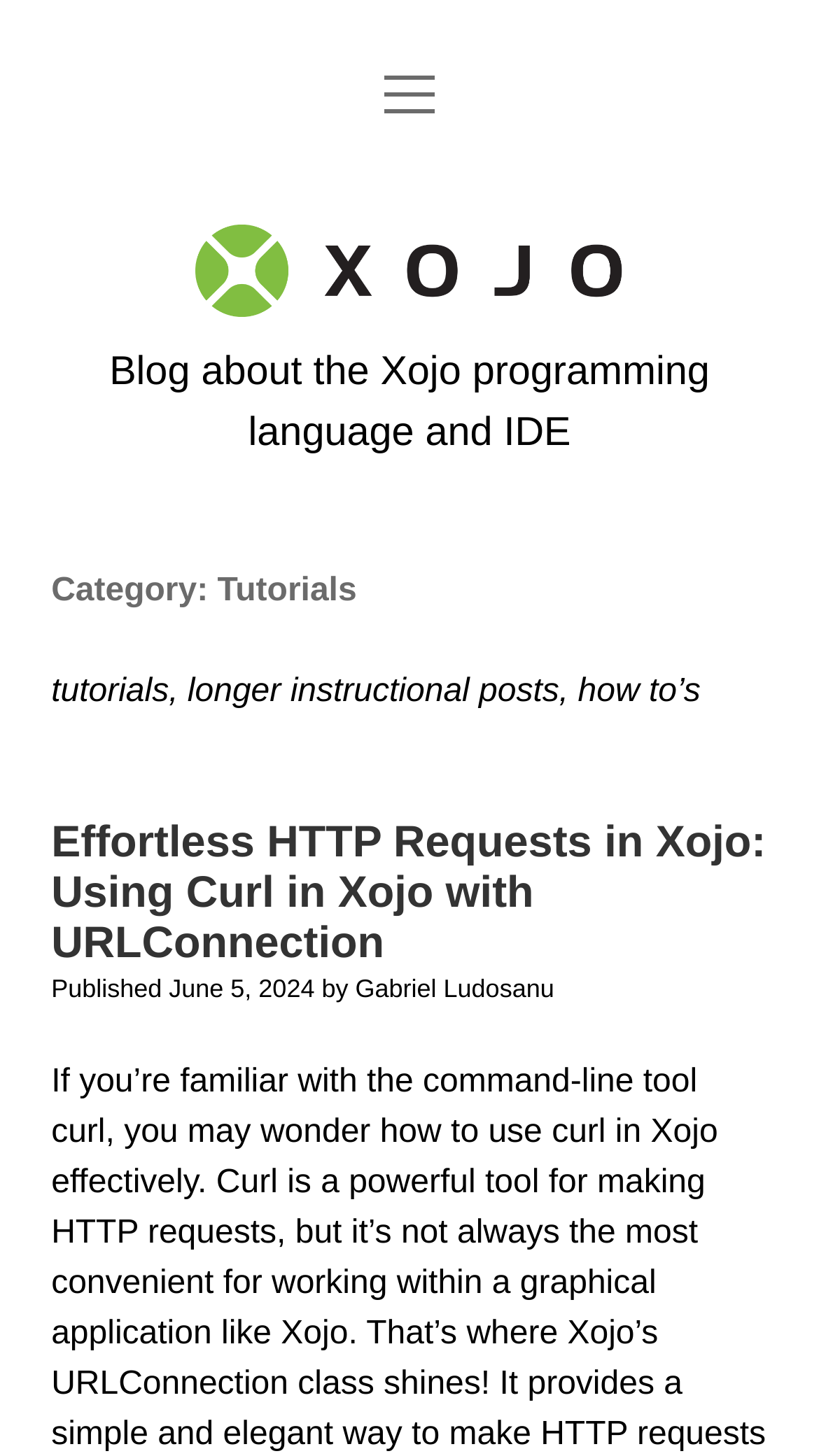Who is the author of the first blog post?
Please provide a single word or phrase as your answer based on the image.

Gabriel Ludosanu